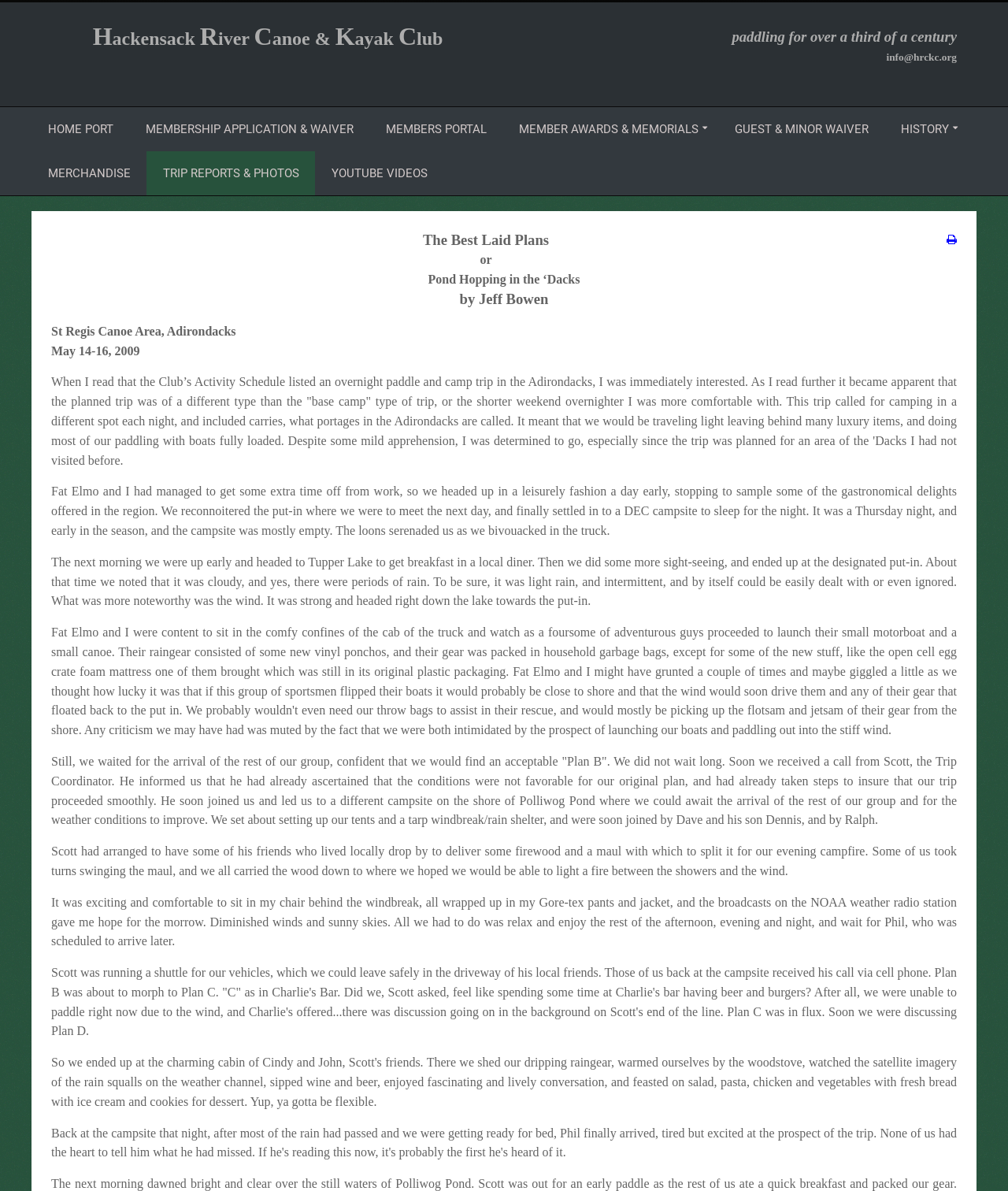How many people are mentioned by name in the trip report?
Carefully analyze the image and provide a thorough answer to the question.

The trip report mentions the following people by name: Jeff Bowen, Scott, Dave, Dennis, Phil, and Ralph. Counting these individuals, there are 6 people mentioned by name in the trip report.